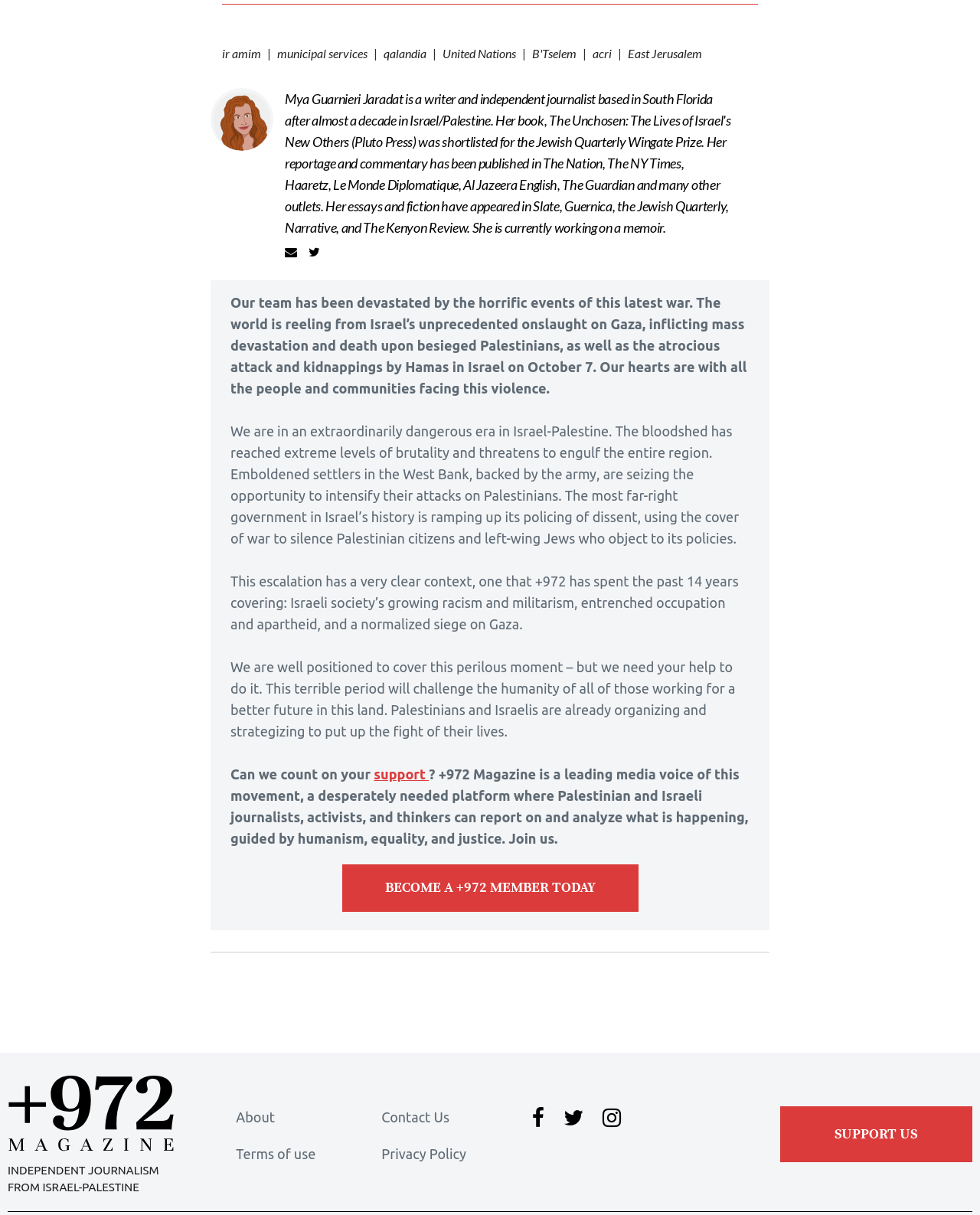Determine the bounding box coordinates for the HTML element described here: "BECOME A +972 MEMBER TODAY".

[0.349, 0.711, 0.651, 0.75]